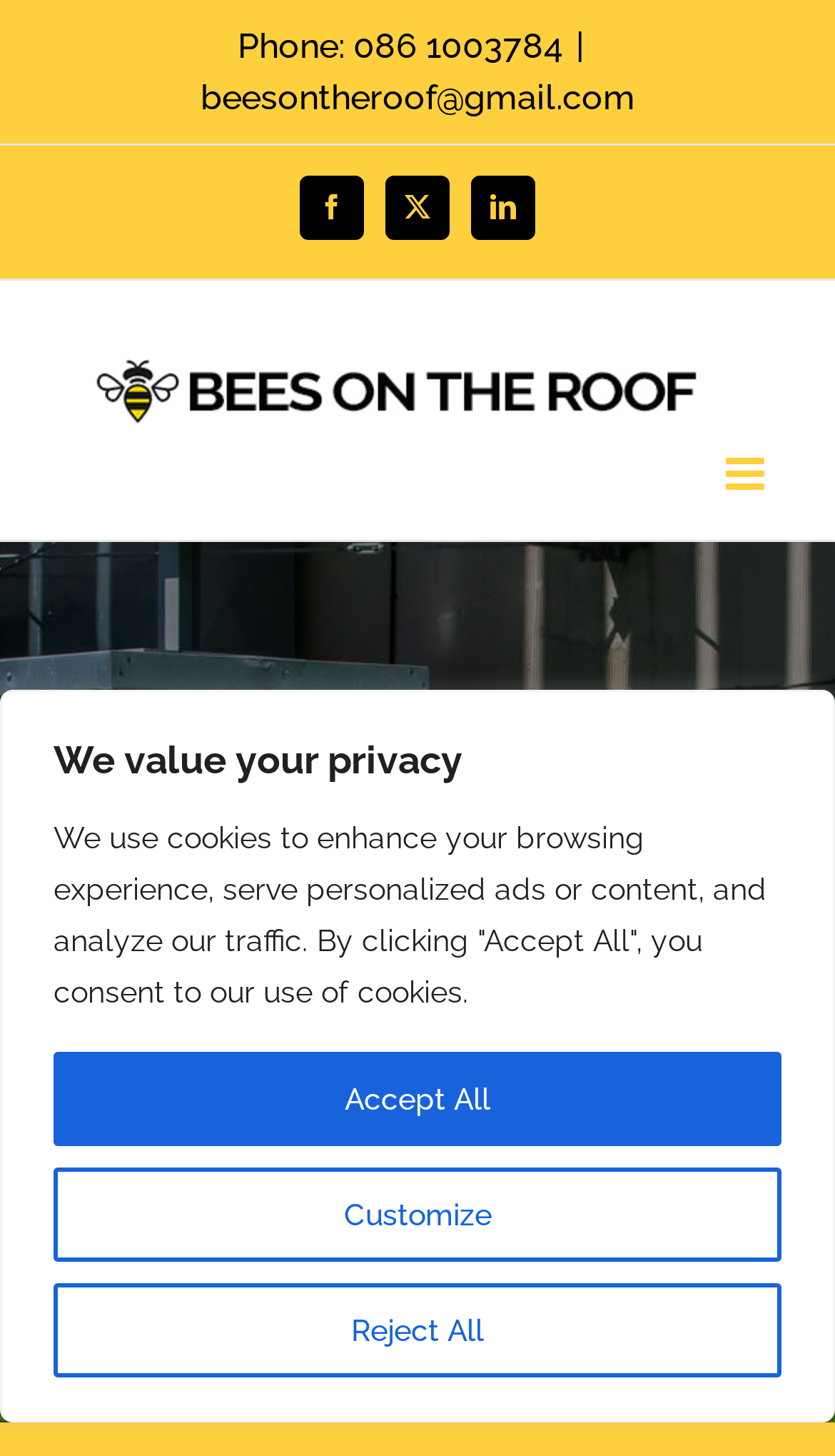Find the bounding box coordinates of the clickable element required to execute the following instruction: "Call the phone number". Provide the coordinates as four float numbers between 0 and 1, i.e., [left, top, right, bottom].

[0.285, 0.017, 0.674, 0.045]